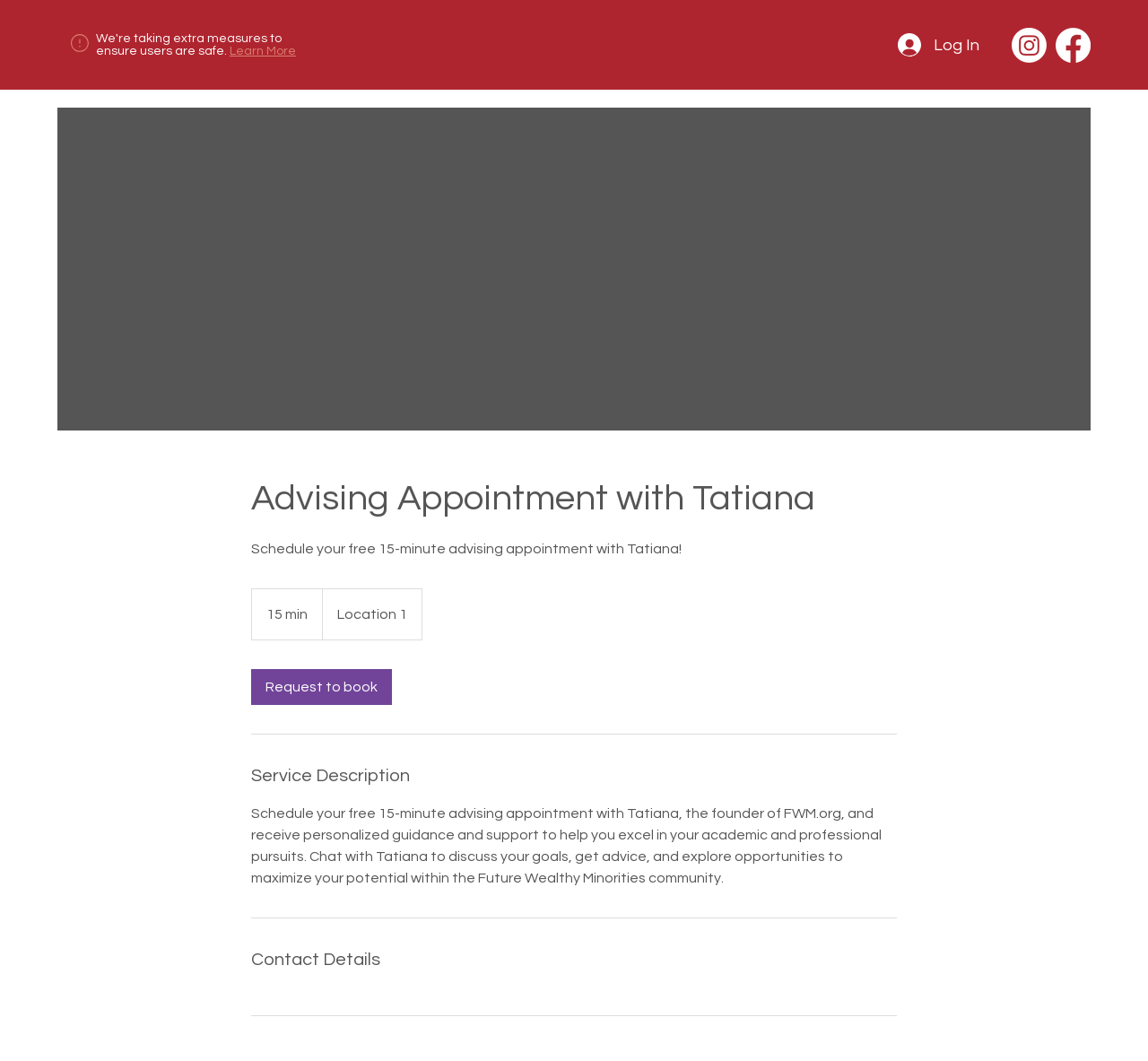Based on the element description, predict the bounding box coordinates (top-left x, top-left y, bottom-right x, bottom-right y) for the UI element in the screenshot: Request to book

[0.219, 0.631, 0.341, 0.664]